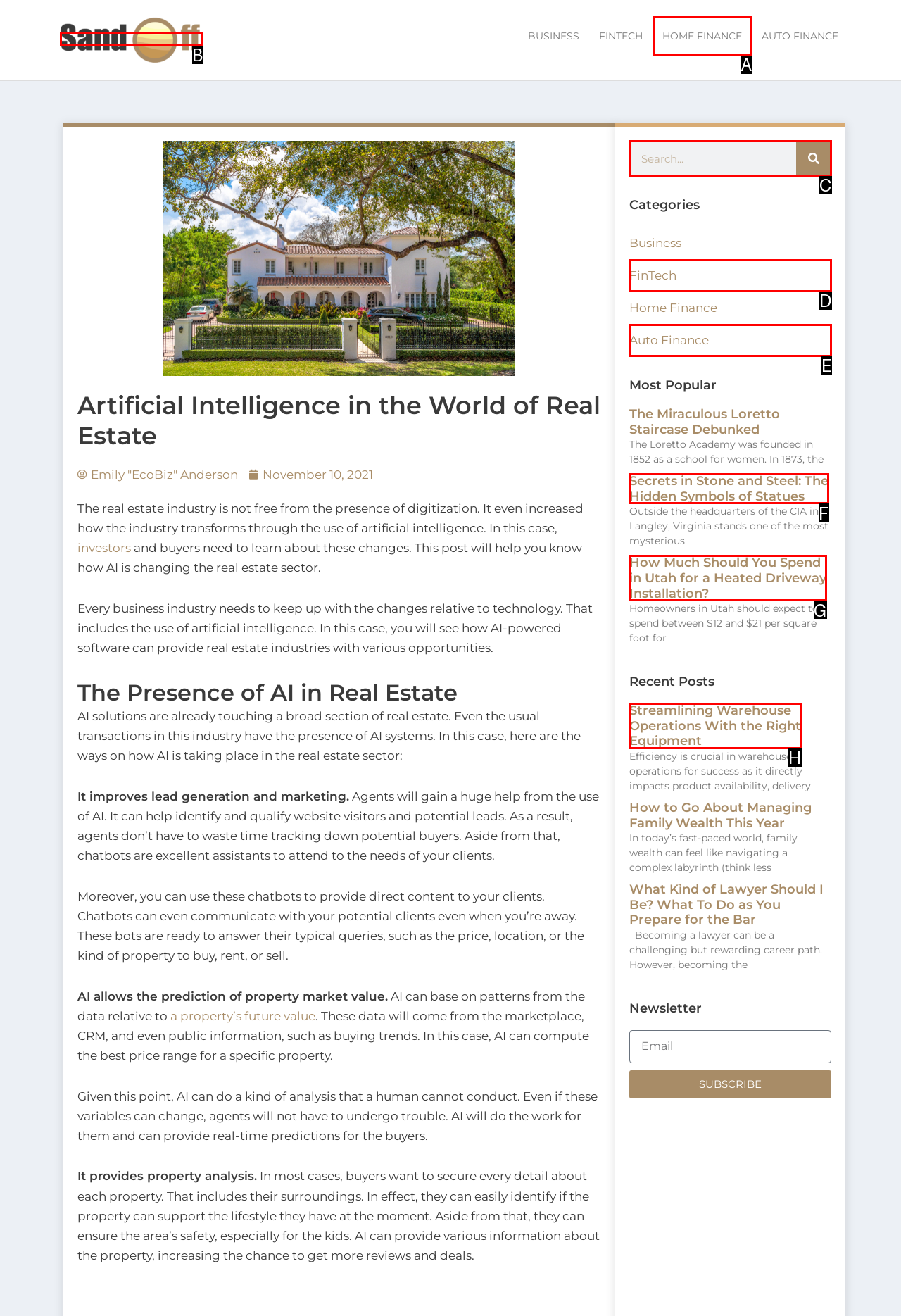Identify which lettered option completes the task: Search for something. Provide the letter of the correct choice.

C